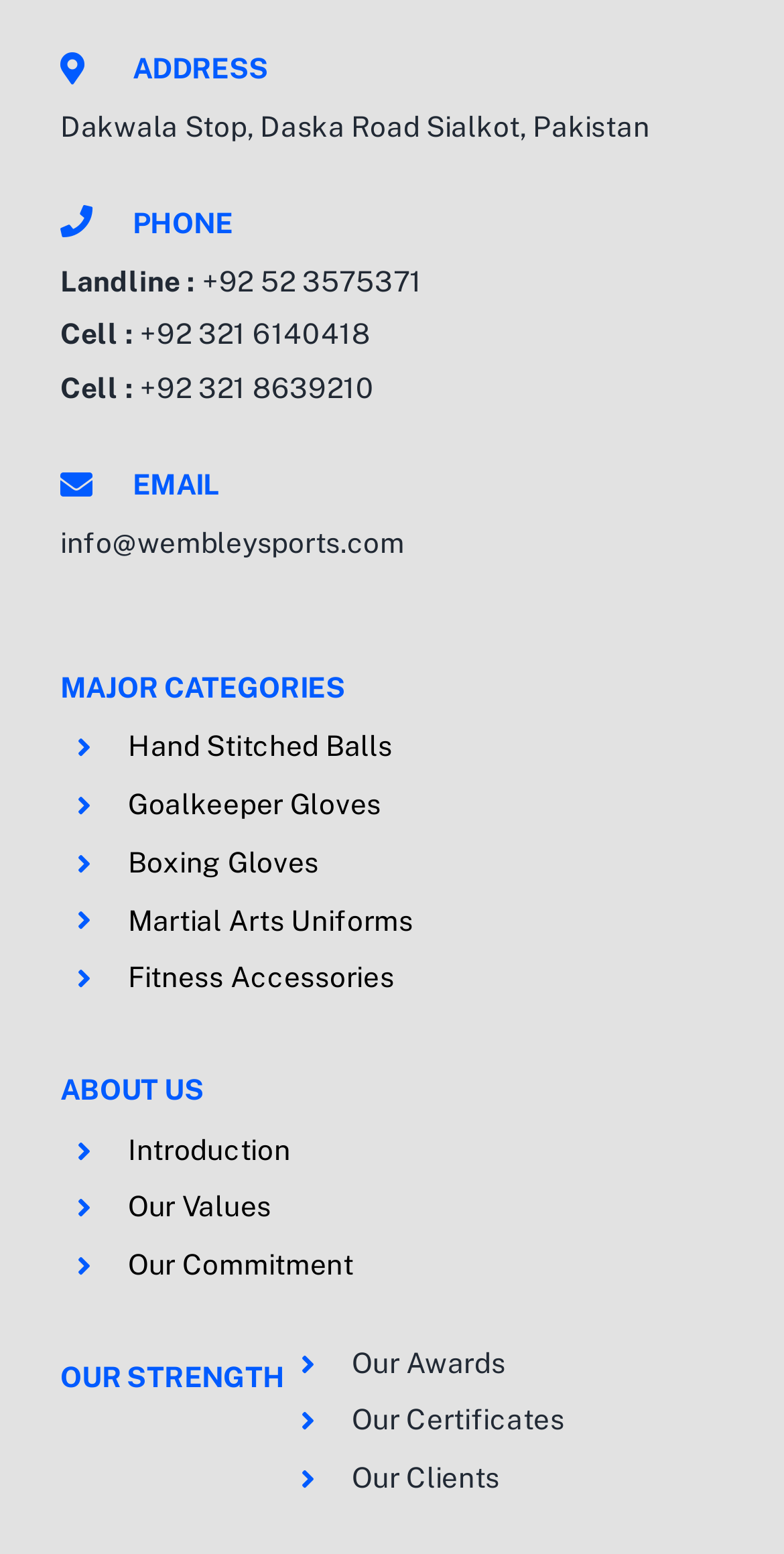What is the phone number of Wembley Sports?
By examining the image, provide a one-word or phrase answer.

+92 52 3575371